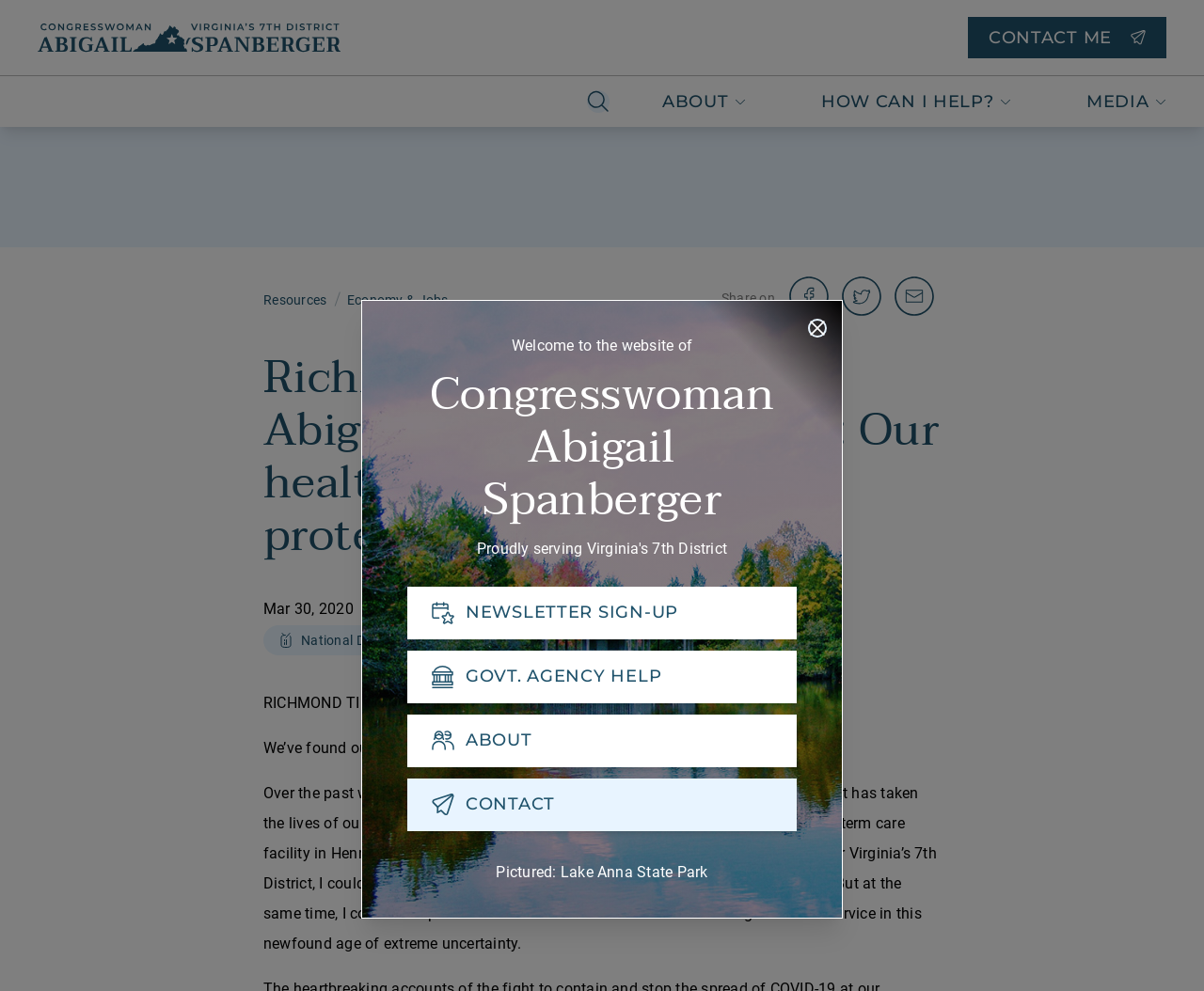Please answer the following query using a single word or phrase: 
What is the name of the state park pictured?

Lake Anna State Park